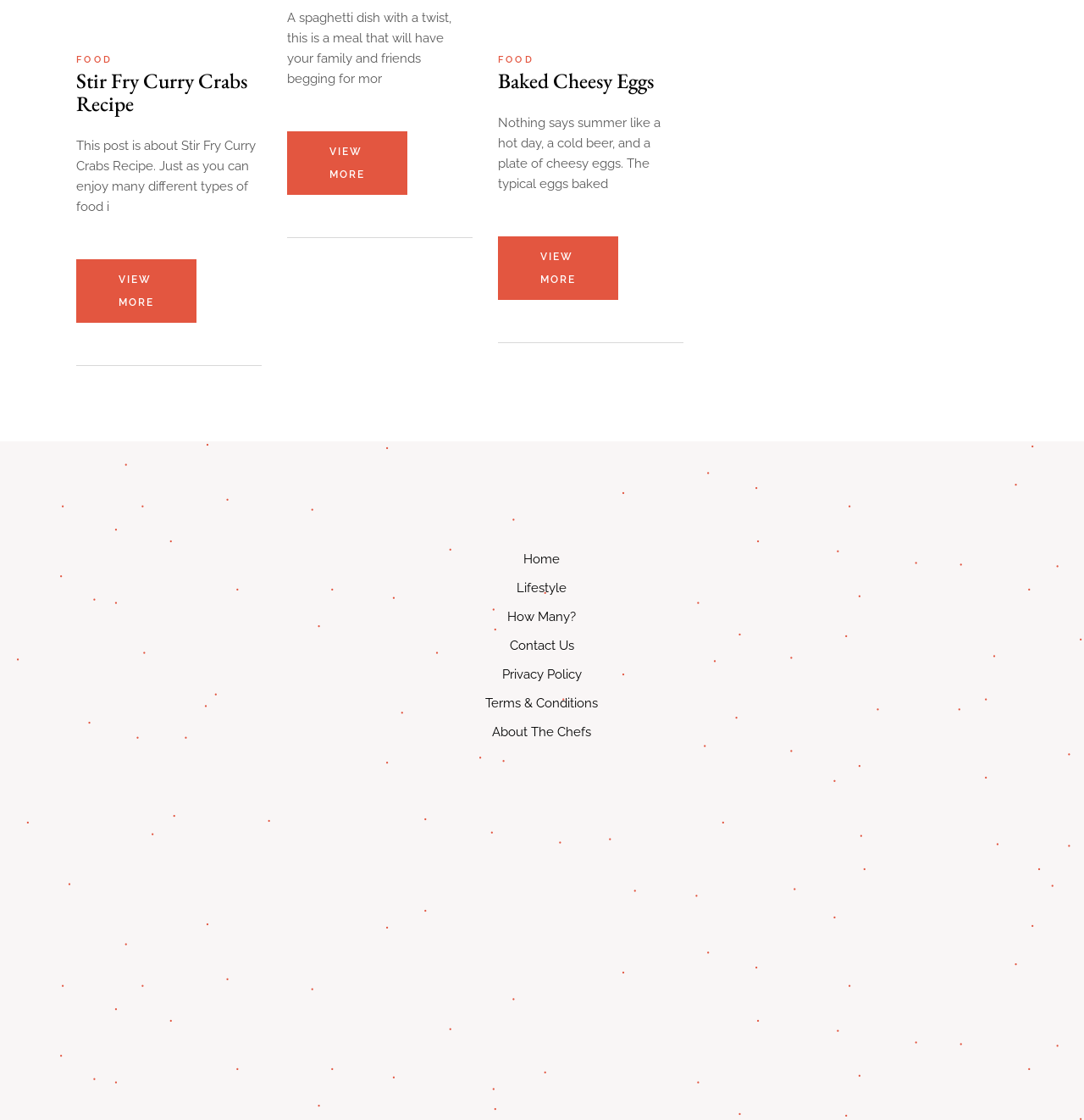Pinpoint the bounding box coordinates for the area that should be clicked to perform the following instruction: "view more about a spaghetti dish".

[0.265, 0.117, 0.376, 0.174]